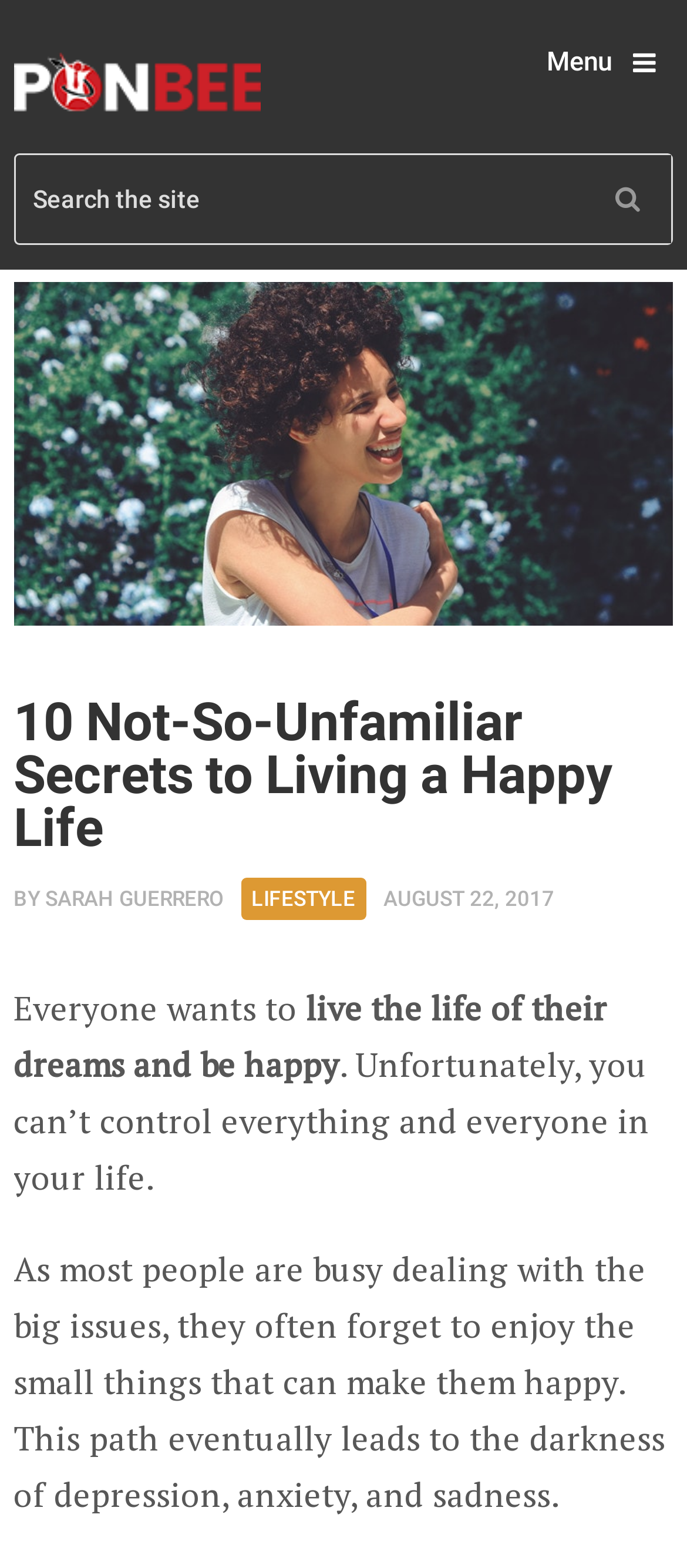Provide an in-depth description of the elements and layout of the webpage.

The webpage is about living a happy life, with the main title "10 Not-So-Unfamiliar Secrets to Living a Happy Life" prominently displayed at the top center of the page. The title is accompanied by a smaller heading "PONBEE" at the top left corner, which is also a link and has an associated image. 

At the top right corner, there is a menu link with an icon. Below the title, there is a search box with a placeholder text "Search the site" and an image related to a happy life. 

The main content of the webpage starts with a heading that repeats the title, followed by the author's name "SARAH GUERRERO" and the category "LIFESTYLE" on the same line. The publication date "AUGUST 22, 2017" is displayed on the same line, but towards the right. 

The main article begins with a paragraph of text that discusses how people often forget to enjoy the small things in life, leading to depression, anxiety, and sadness. The text is divided into four sections, with the first section starting with "Everyone wants to live the life of their dreams and be happy."